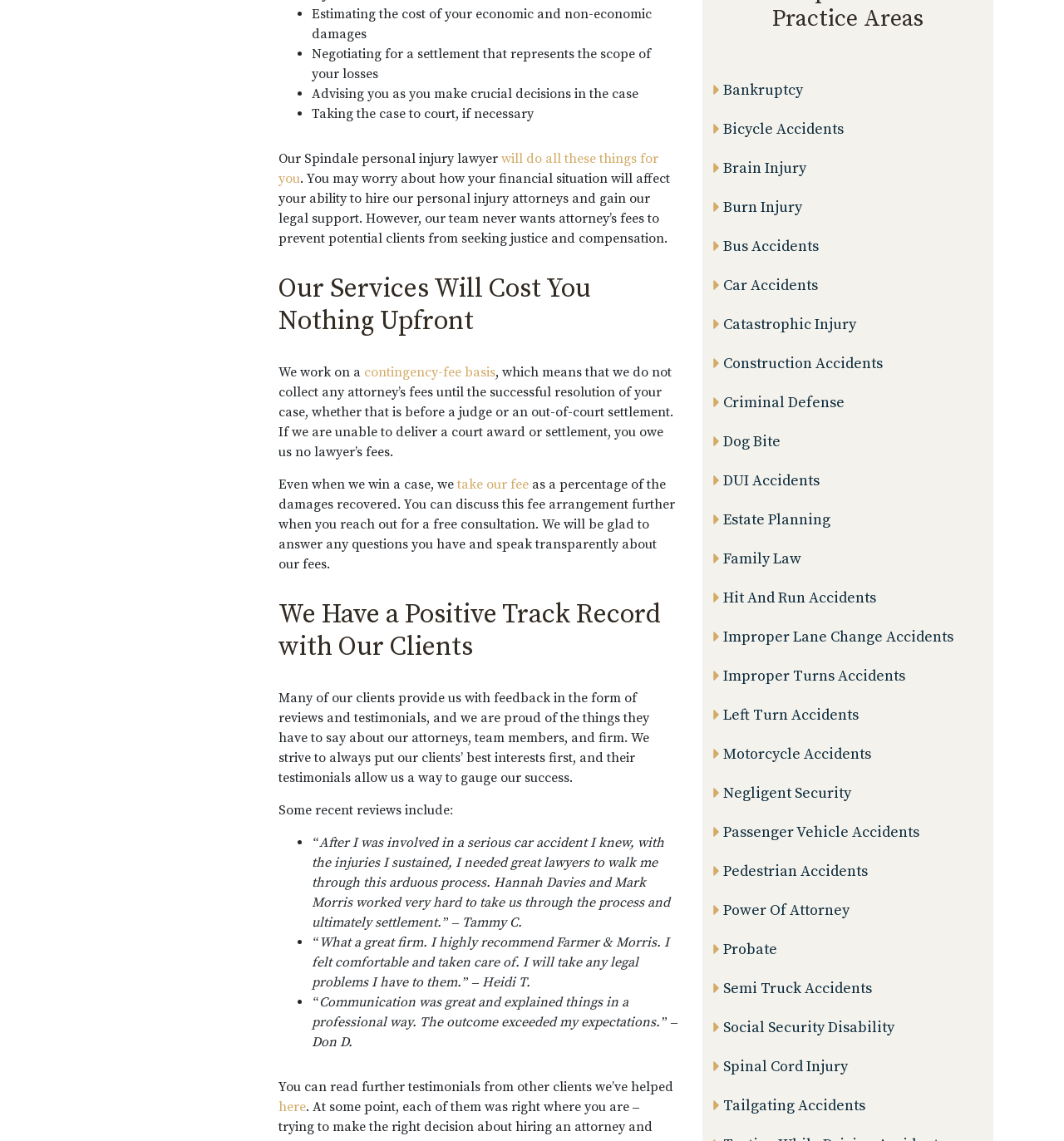Please determine the bounding box coordinates of the section I need to click to accomplish this instruction: "Read more about 'Our Services Will Cost You Nothing Upfront'".

[0.262, 0.24, 0.637, 0.296]